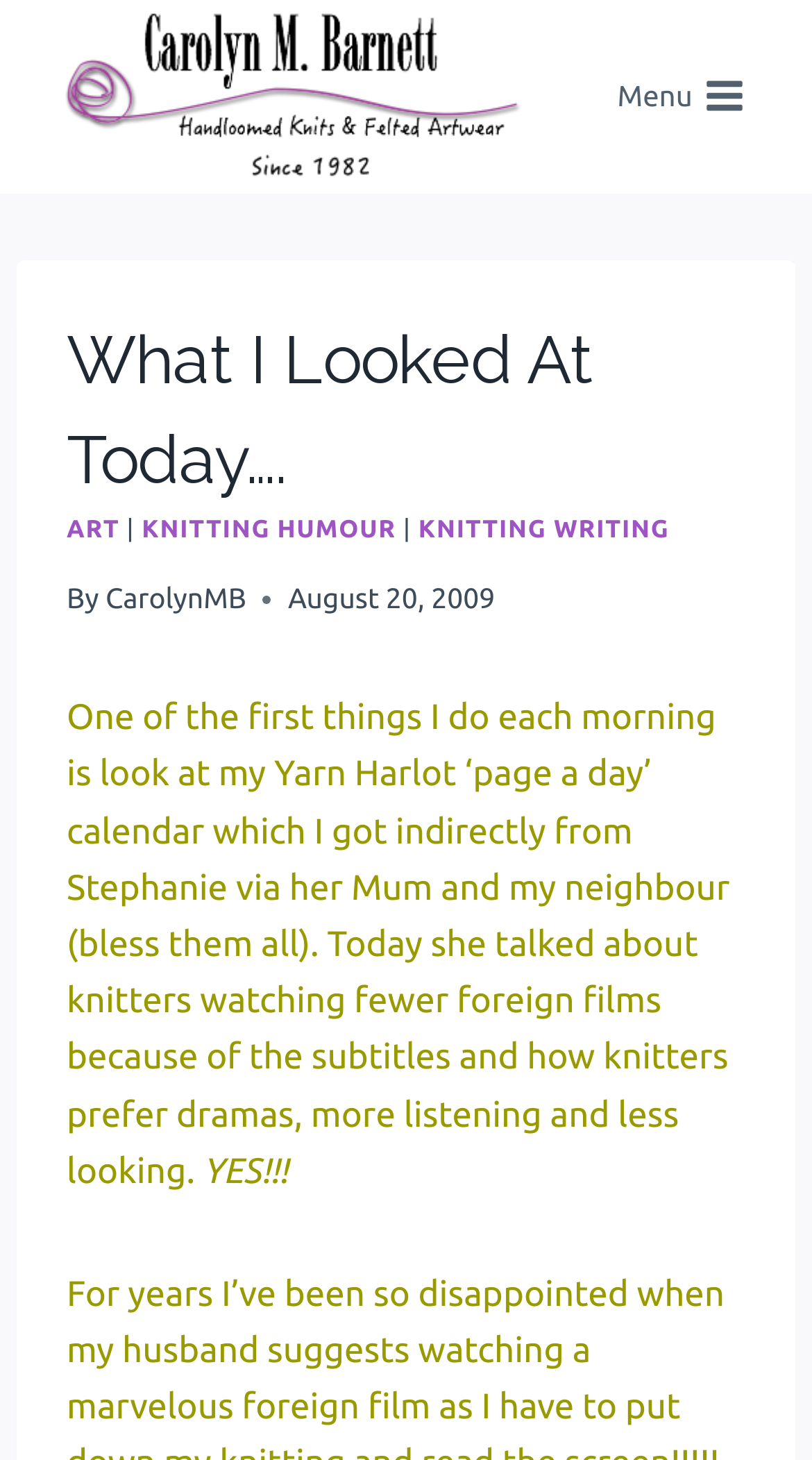Based on the image, please elaborate on the answer to the following question:
What is the author's name?

I found the author's name by looking at the header section of the webpage, where it says 'By' followed by the link 'CarolynMB', which indicates that CarolynMB is the author of the webpage.